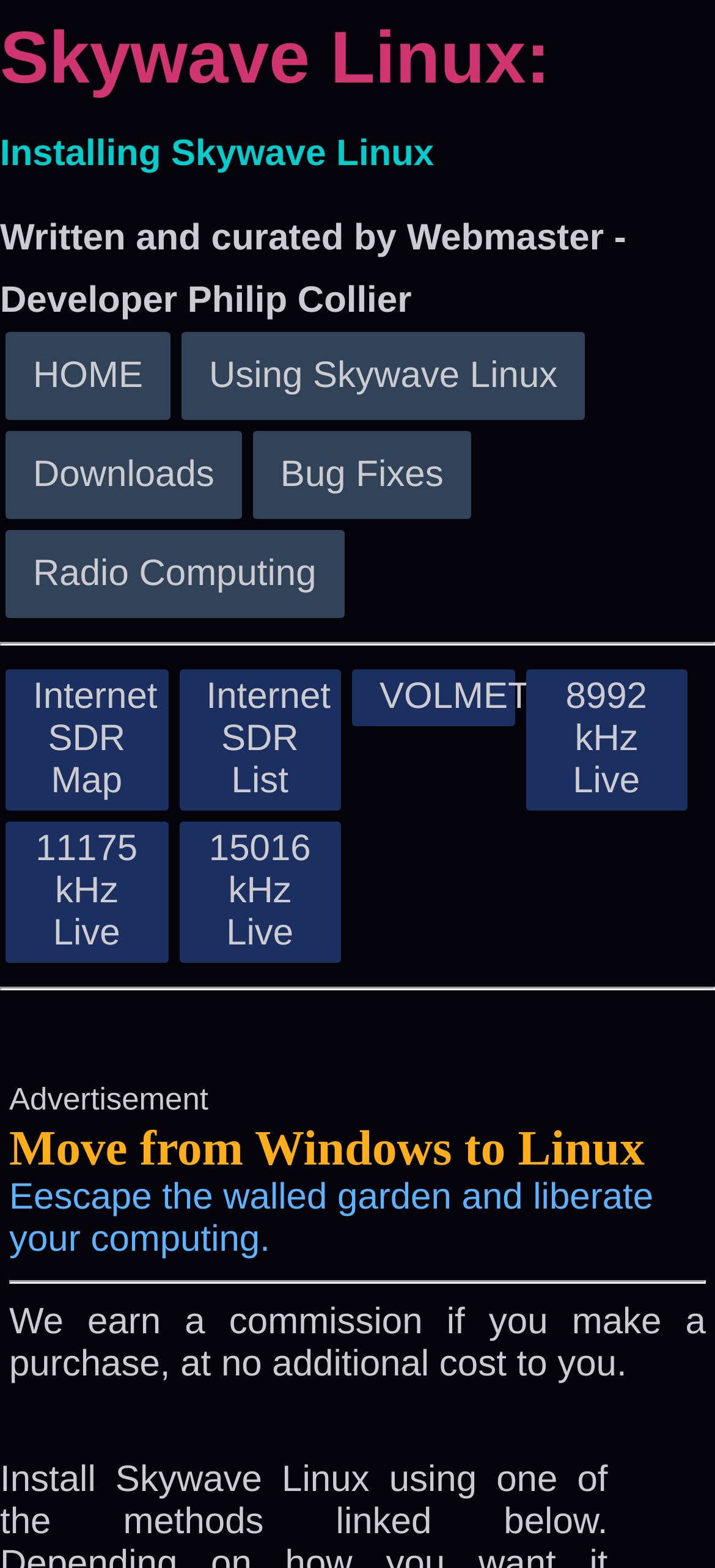Given the description "Internet SDR List", determine the bounding box of the corresponding UI element.

[0.25, 0.427, 0.477, 0.517]